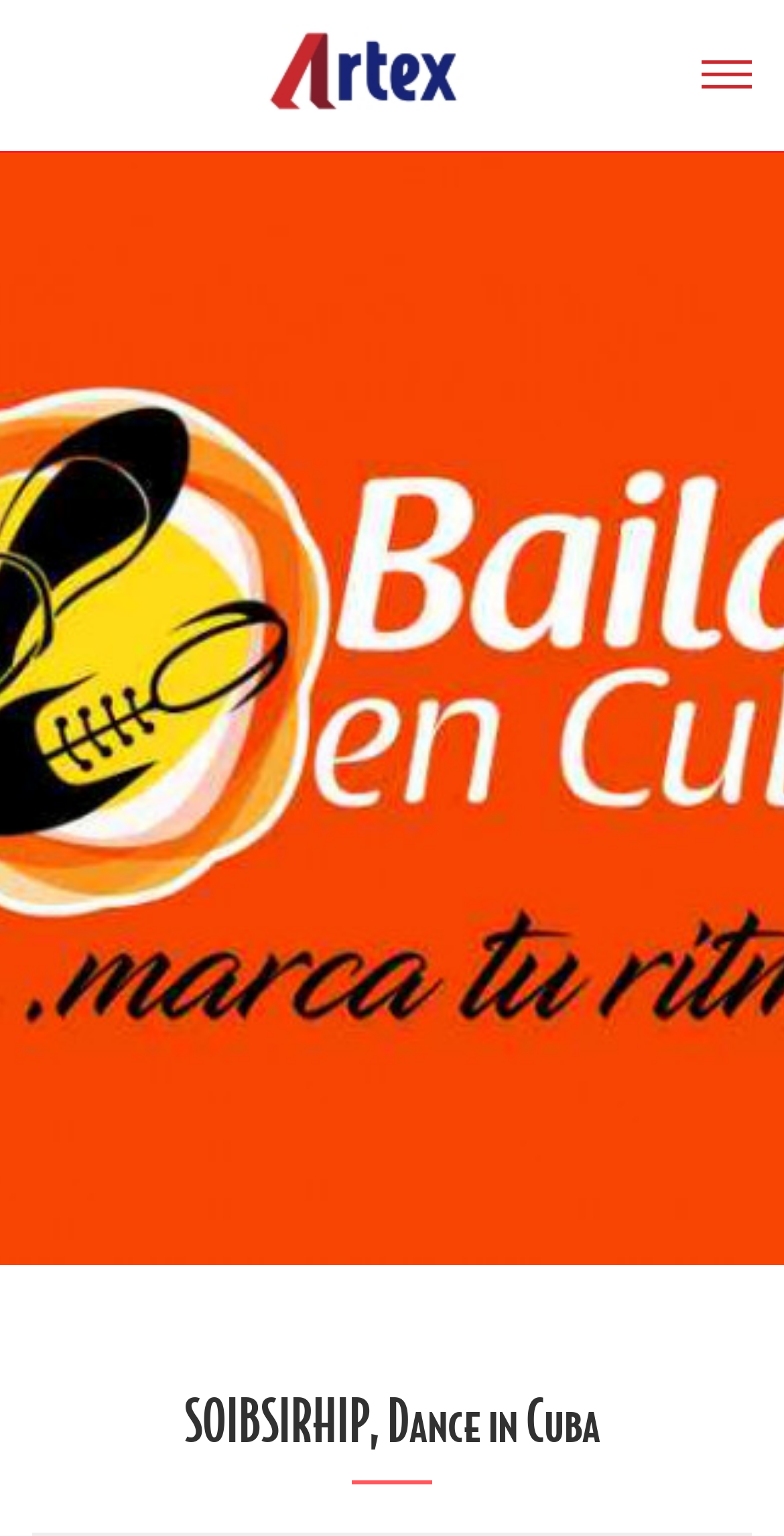Please provide the bounding box coordinates for the UI element as described: "alt="logo artex"". The coordinates must be four floats between 0 and 1, represented as [left, top, right, bottom].

[0.333, 0.016, 0.592, 0.072]